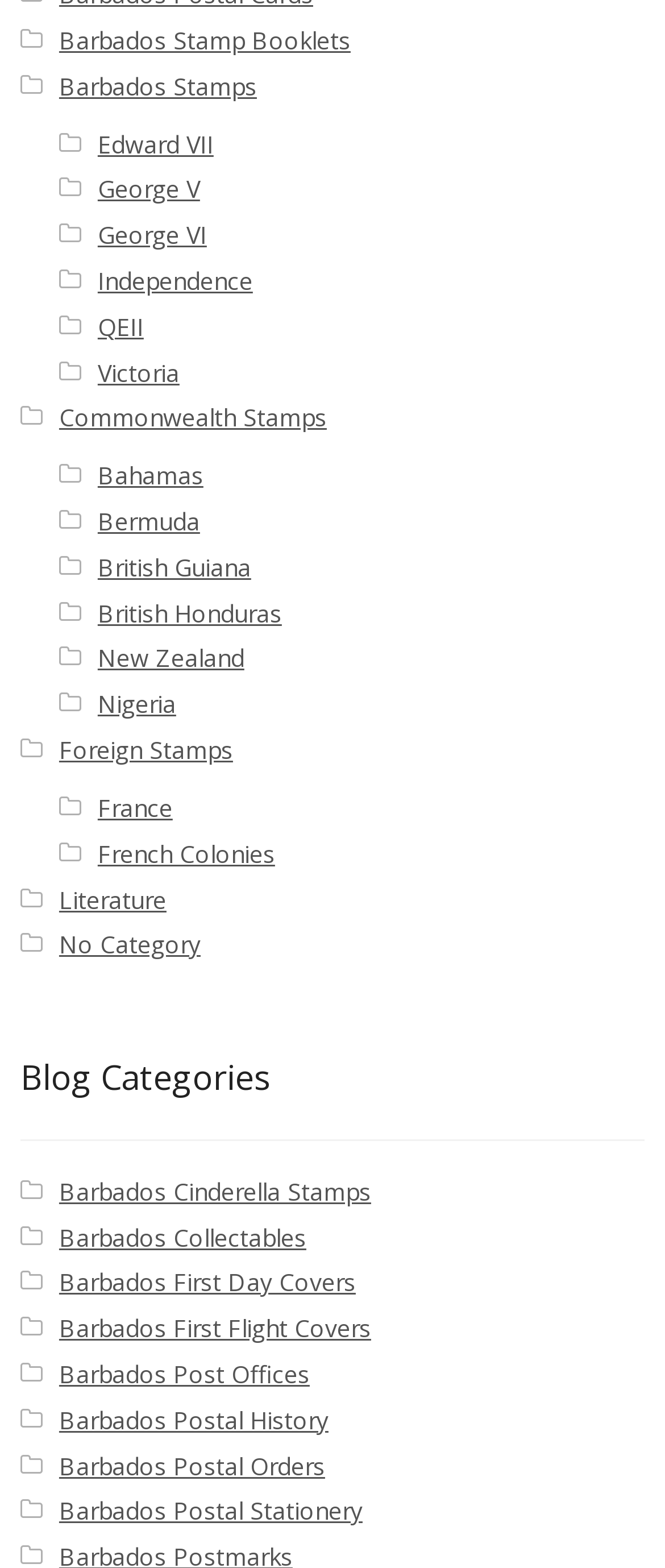Find and provide the bounding box coordinates for the UI element described here: "Foreign Stamps". The coordinates should be given as four float numbers between 0 and 1: [left, top, right, bottom].

[0.089, 0.468, 0.35, 0.488]